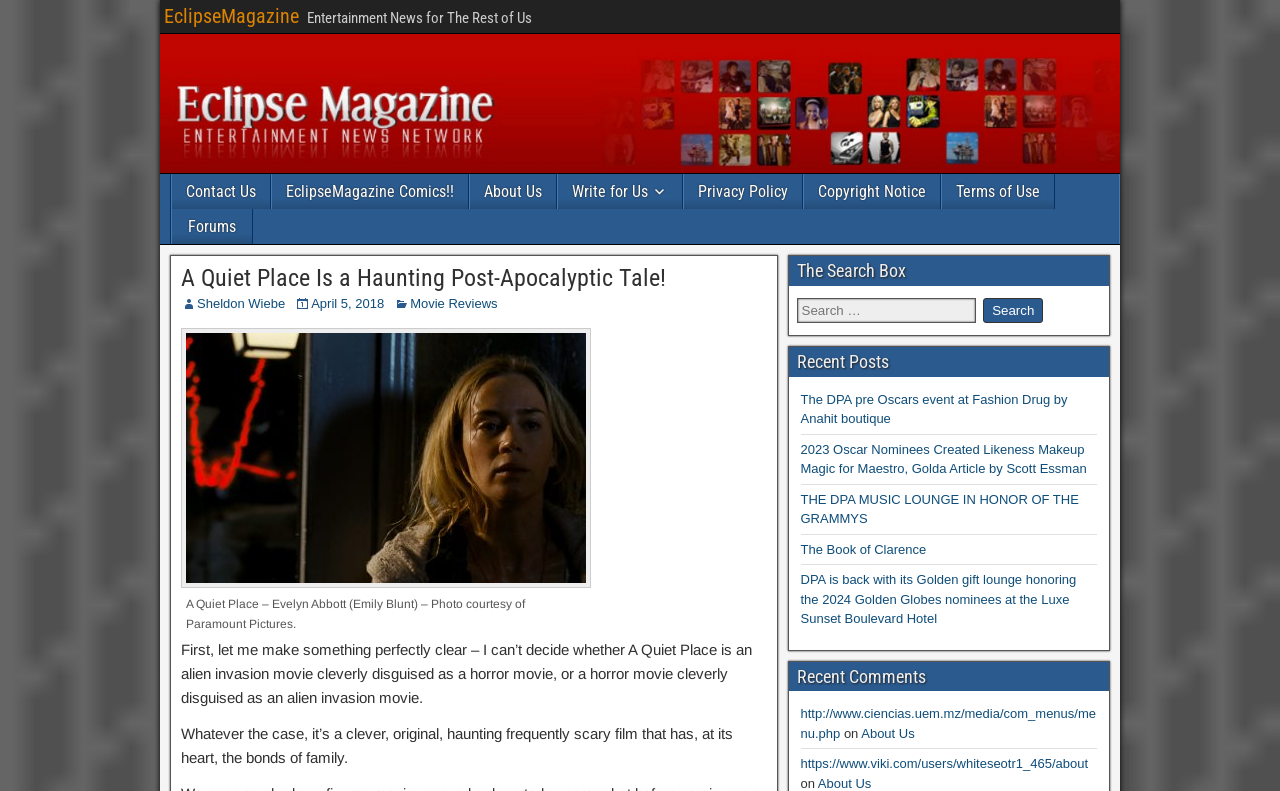How many recent posts are listed?
Answer the question with a thorough and detailed explanation.

The recent posts section is located at the bottom-right corner of the webpage, and it lists 5 recent posts with their titles and links.